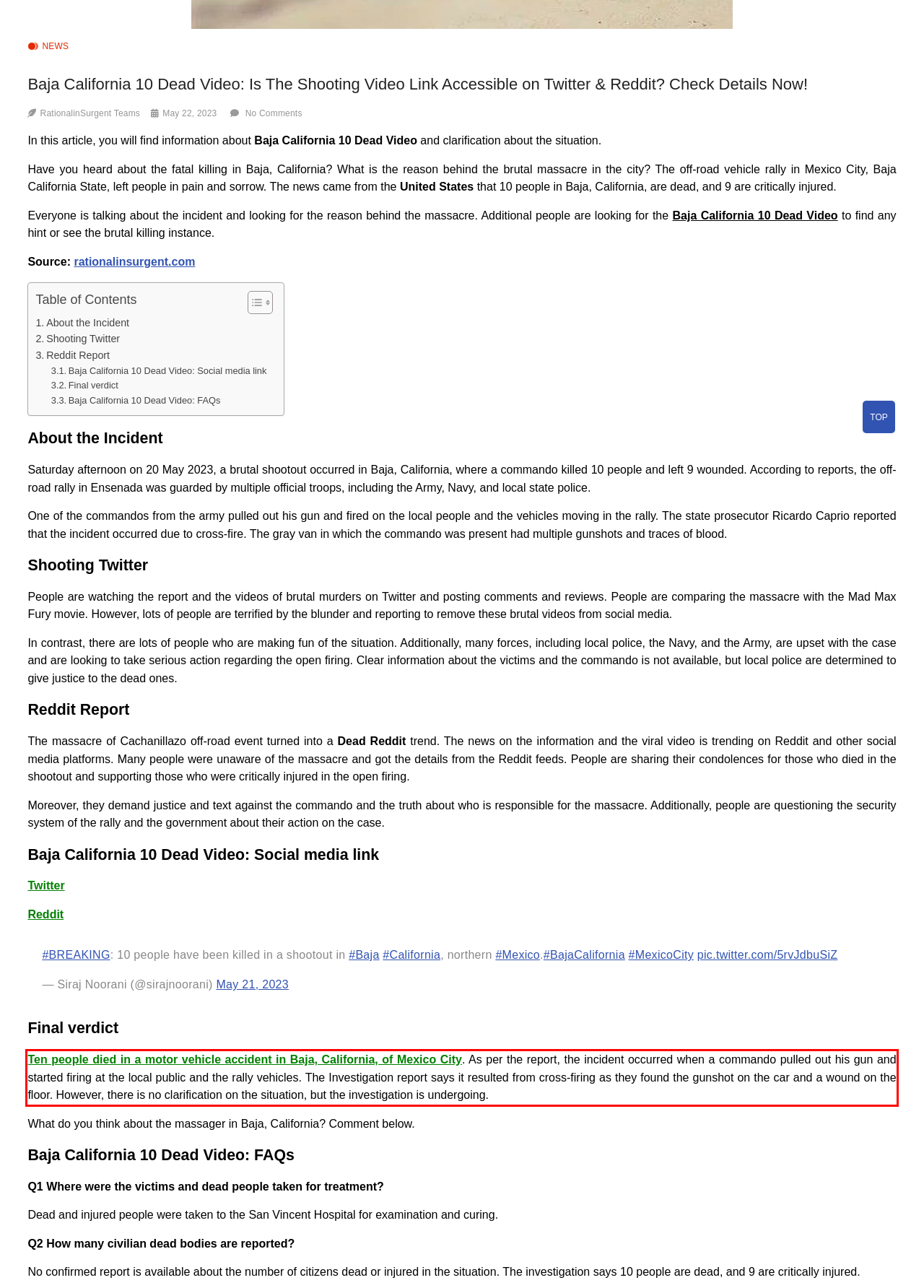You have a screenshot of a webpage with a red bounding box. Identify and extract the text content located inside the red bounding box.

Ten people died in a motor vehicle accident in Baja, California, of Mexico City. As per the report, the incident occurred when a commando pulled out his gun and started firing at the local public and the rally vehicles. The Investigation report says it resulted from cross-firing as they found the gunshot on the car and a wound on the floor. However, there is no clarification on the situation, but the investigation is undergoing.